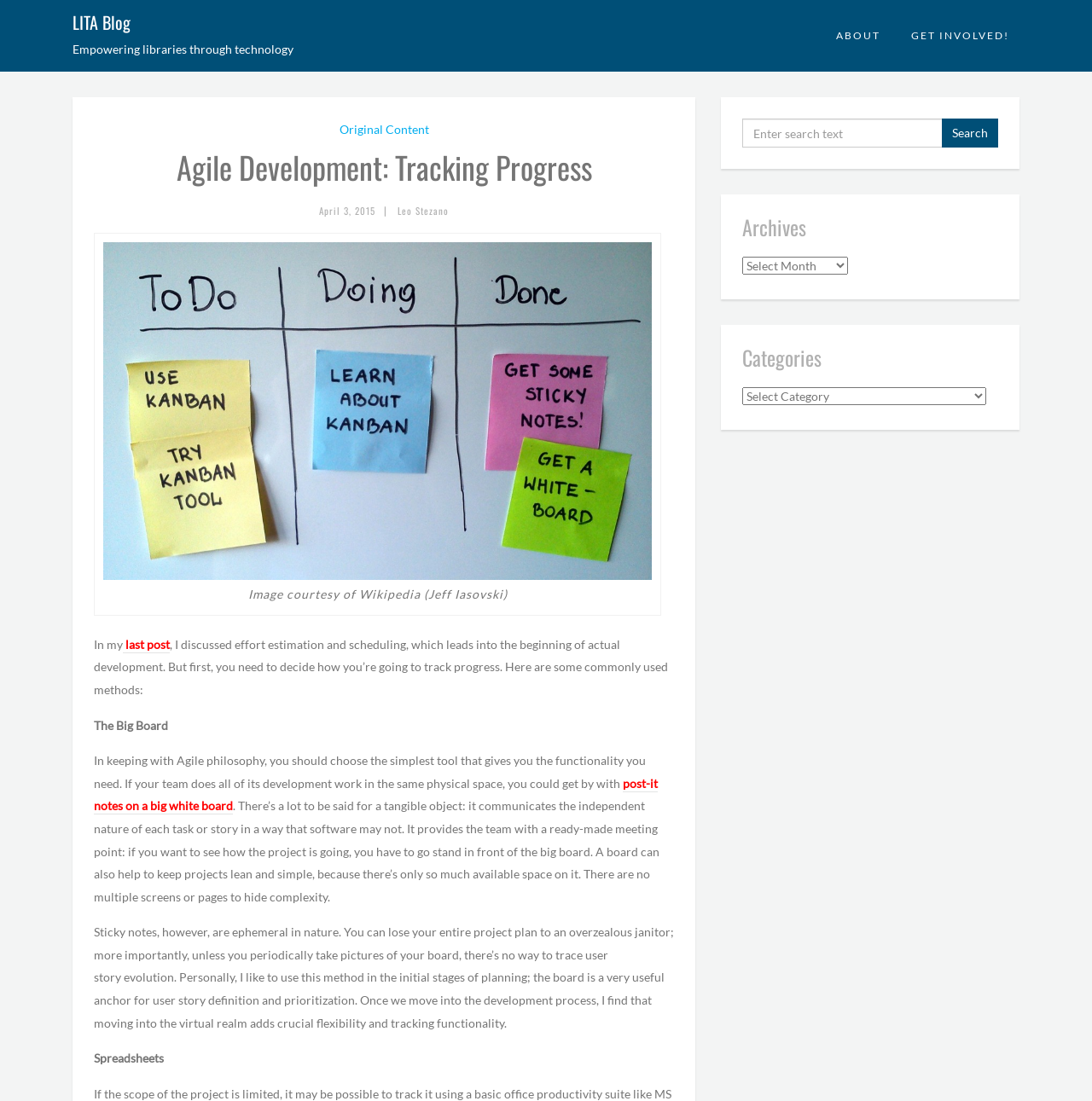What is the purpose of the big board in Agile development?
Give a one-word or short phrase answer based on the image.

To track progress